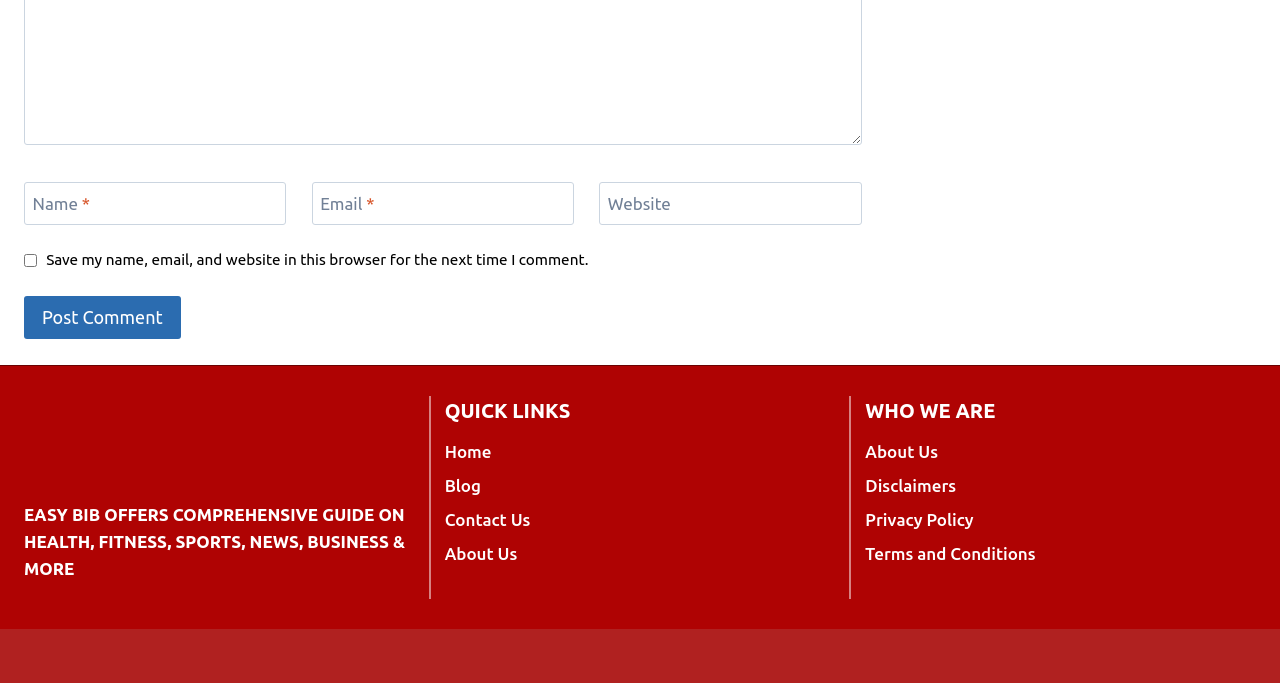Can you show the bounding box coordinates of the region to click on to complete the task described in the instruction: "Input your email"?

[0.243, 0.267, 0.448, 0.329]